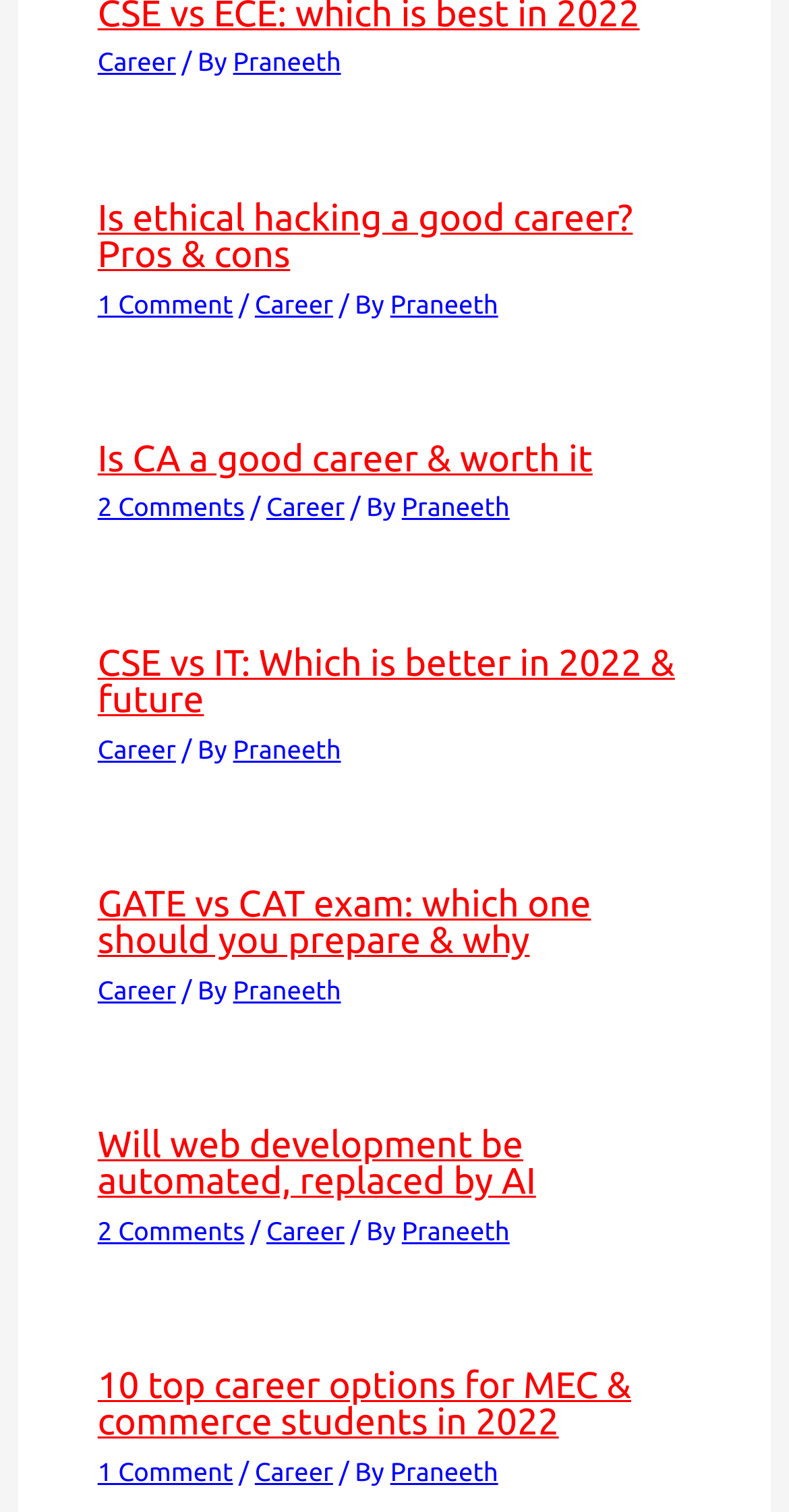Please find the bounding box coordinates of the clickable region needed to complete the following instruction: "View the 'CSE vs IT: Which is better in 2022 & future' article". The bounding box coordinates must consist of four float numbers between 0 and 1, i.e., [left, top, right, bottom].

[0.124, 0.425, 0.855, 0.476]